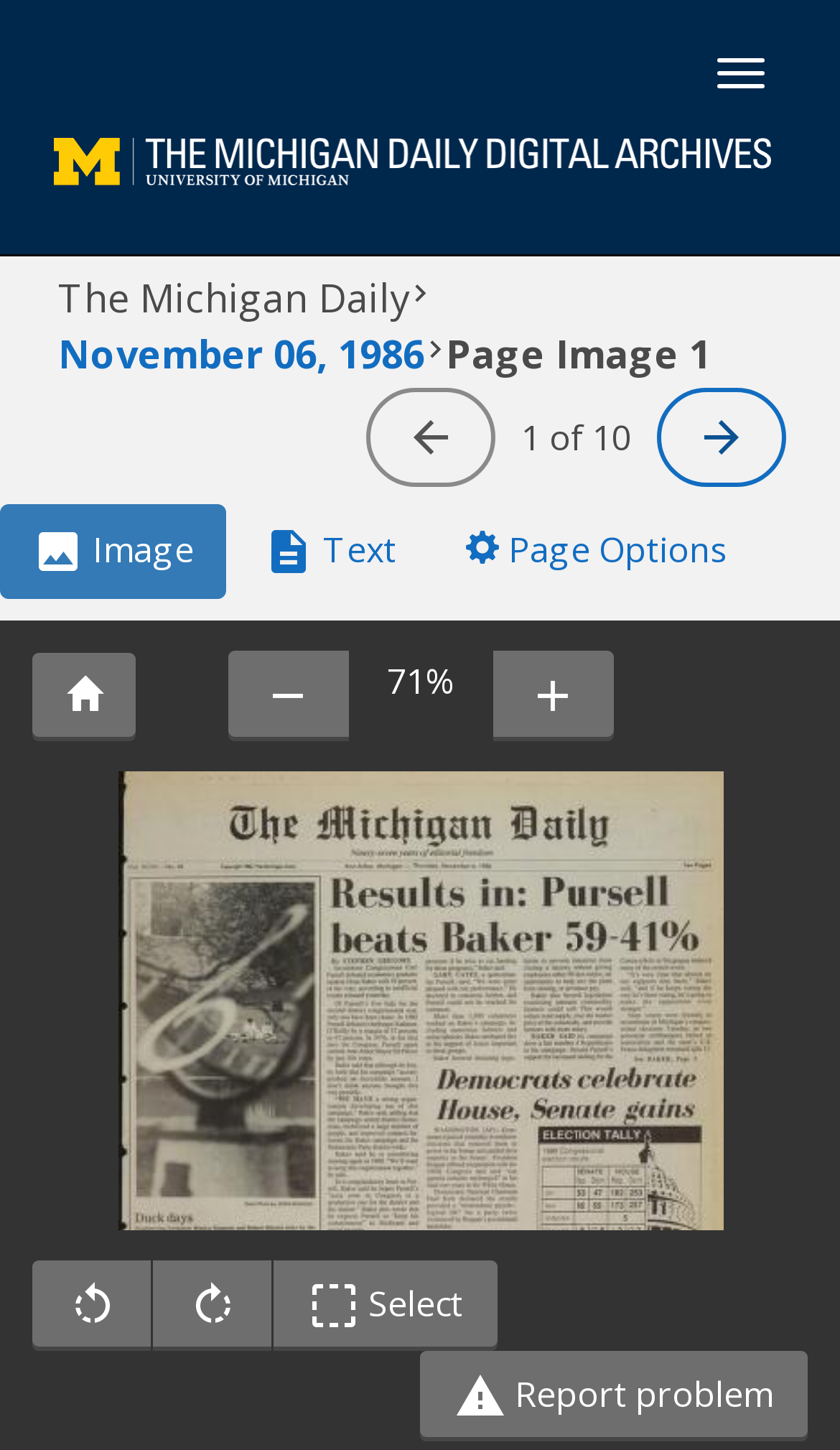Determine the bounding box coordinates of the section I need to click to execute the following instruction: "Toggle navigation". Provide the coordinates as four float numbers between 0 and 1, i.e., [left, top, right, bottom].

[0.828, 0.027, 0.936, 0.074]